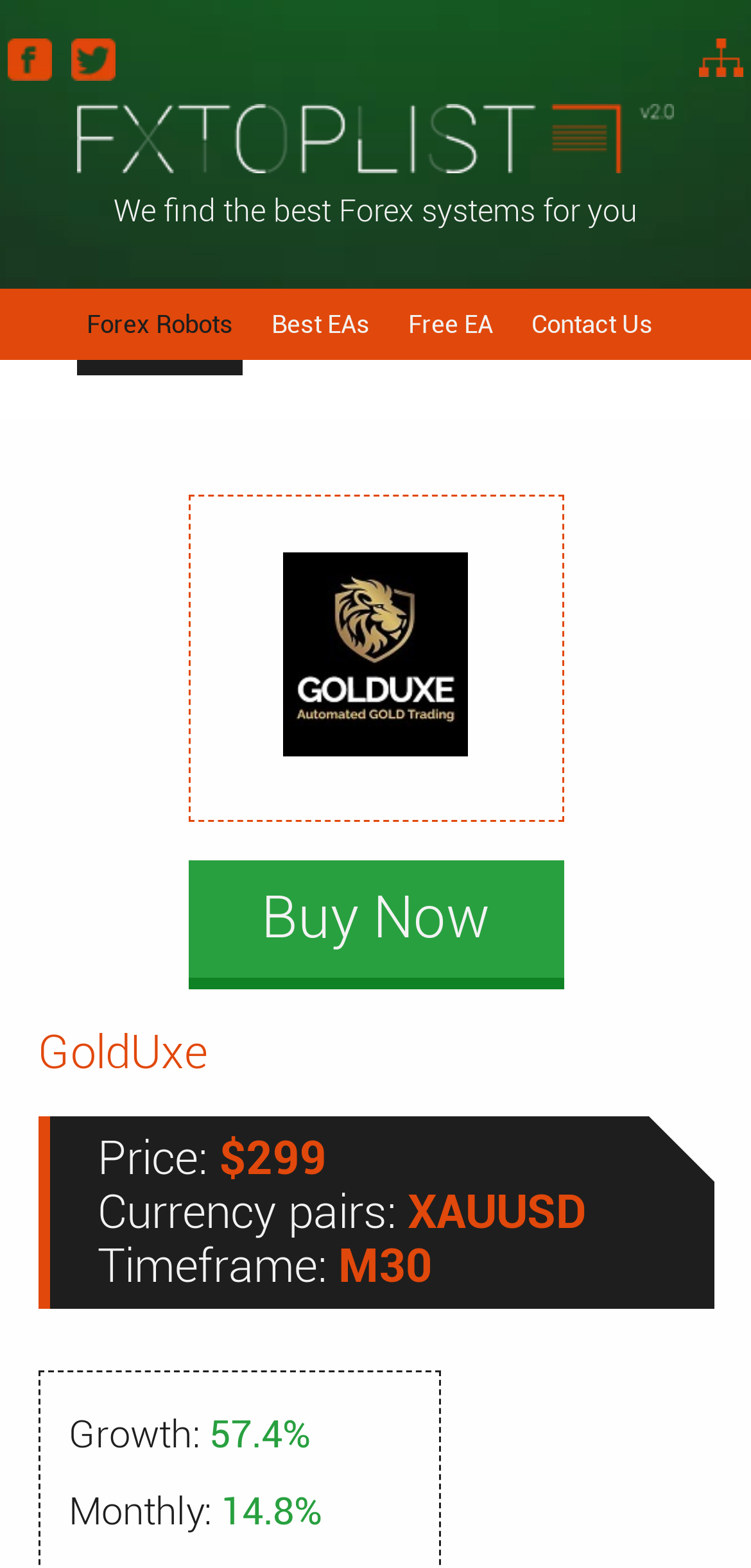Provide the bounding box coordinates for the UI element that is described by this text: "Forex Robots". The coordinates should be in the form of four float numbers between 0 and 1: [left, top, right, bottom].

[0.103, 0.184, 0.323, 0.23]